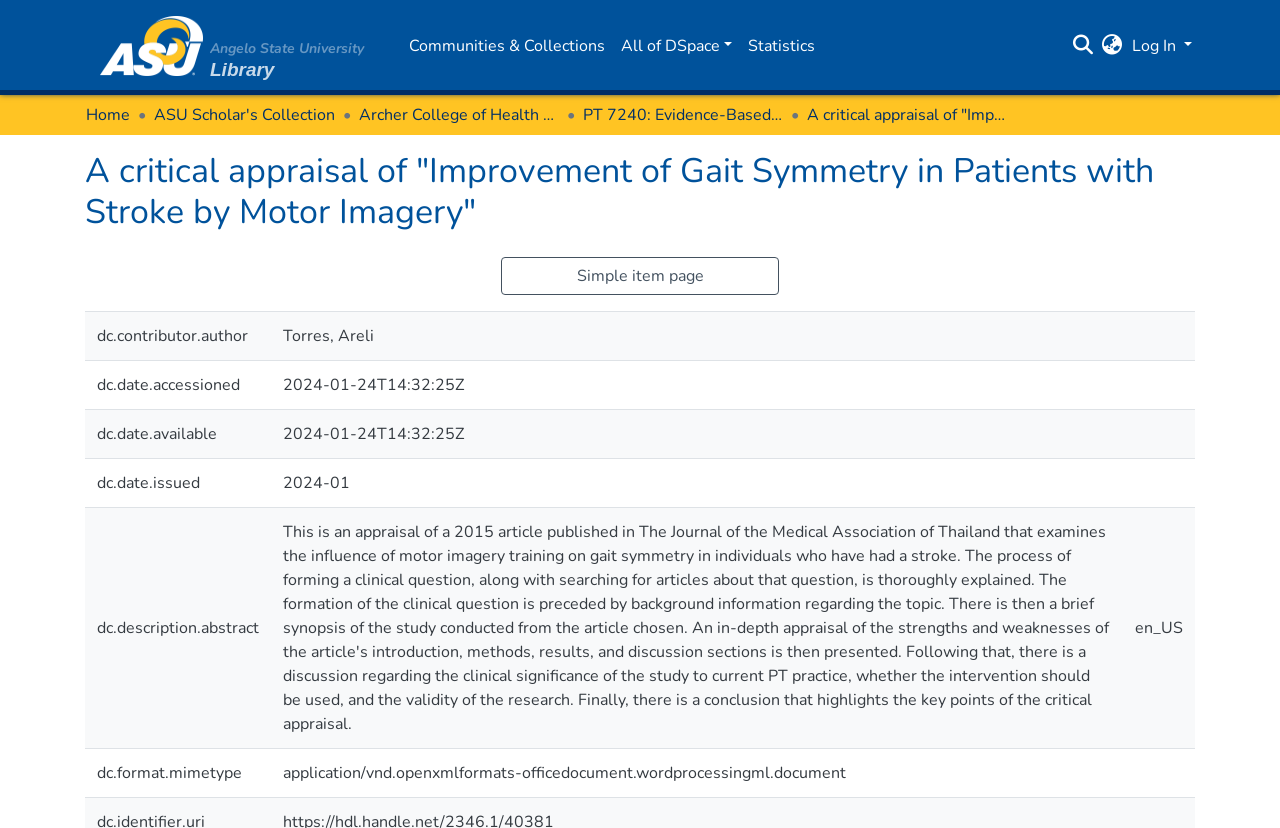Please determine the bounding box coordinates of the element's region to click for the following instruction: "Click the repository logo".

[0.066, 0.025, 0.301, 0.085]